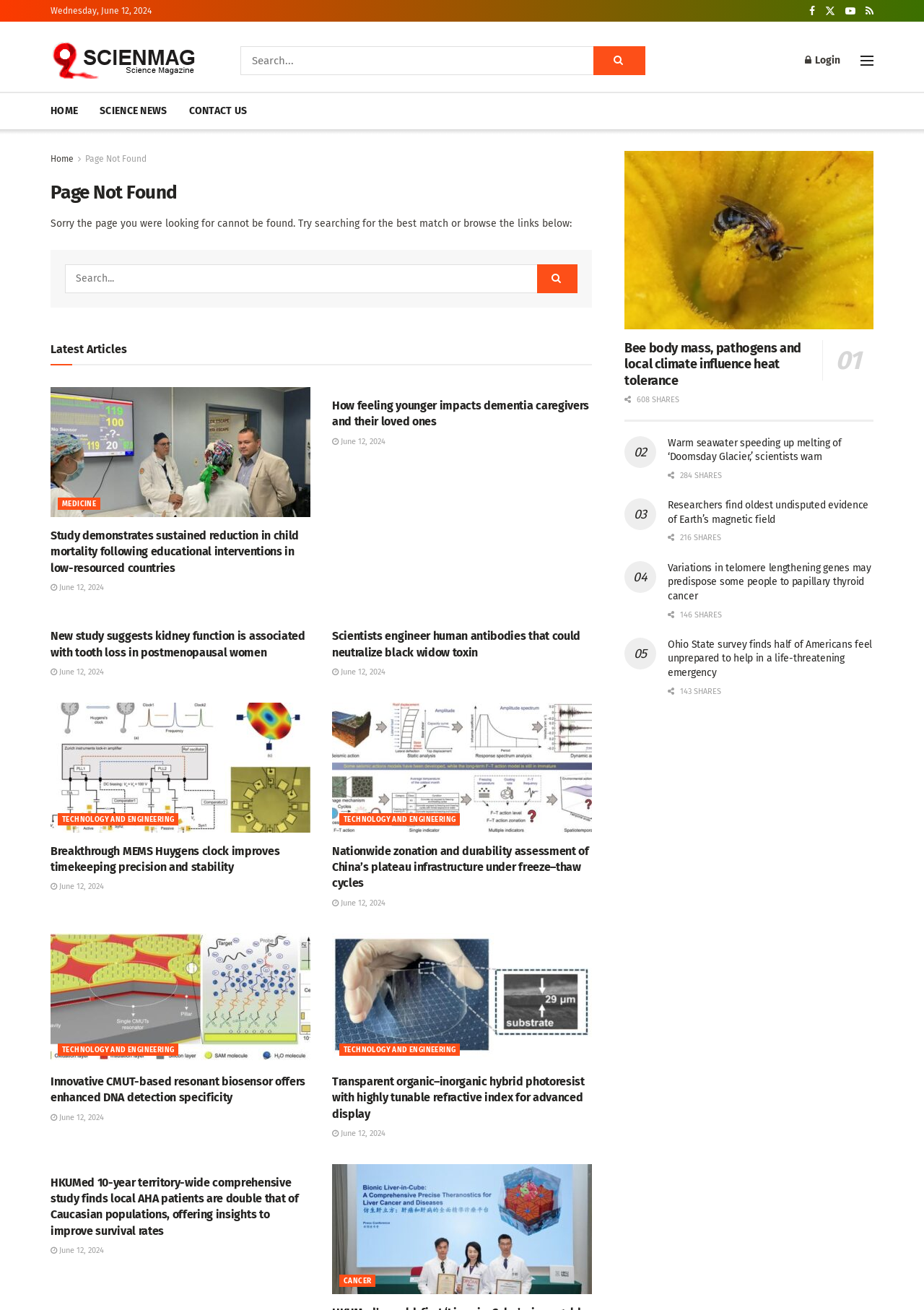Determine the heading of the webpage and extract its text content.

Page Not Found